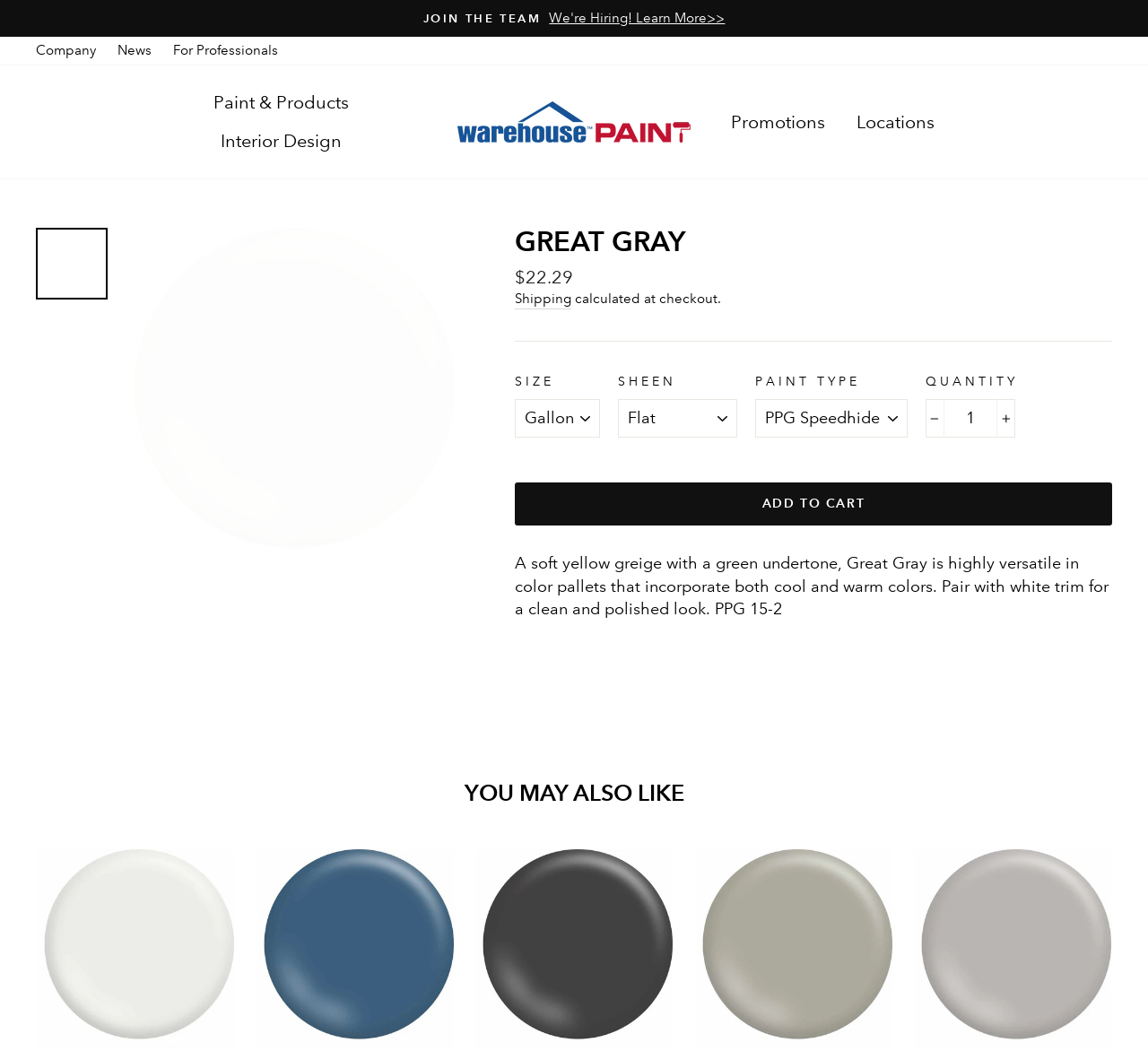Determine the bounding box coordinates for the UI element matching this description: "Interior Design".

[0.18, 0.116, 0.309, 0.153]